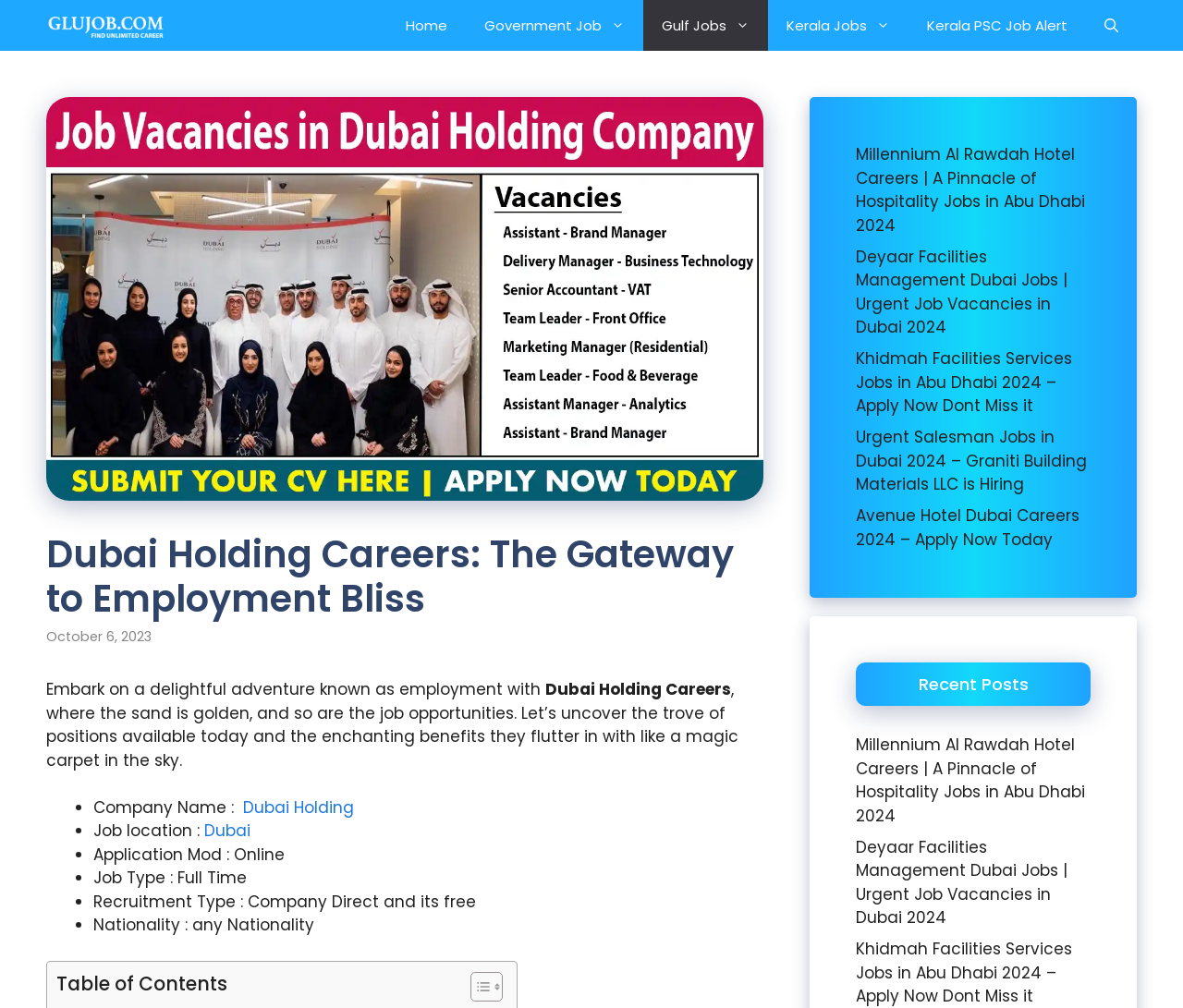Determine the bounding box coordinates of the element that should be clicked to execute the following command: "Explore 'Kerala Jobs'".

[0.649, 0.0, 0.768, 0.05]